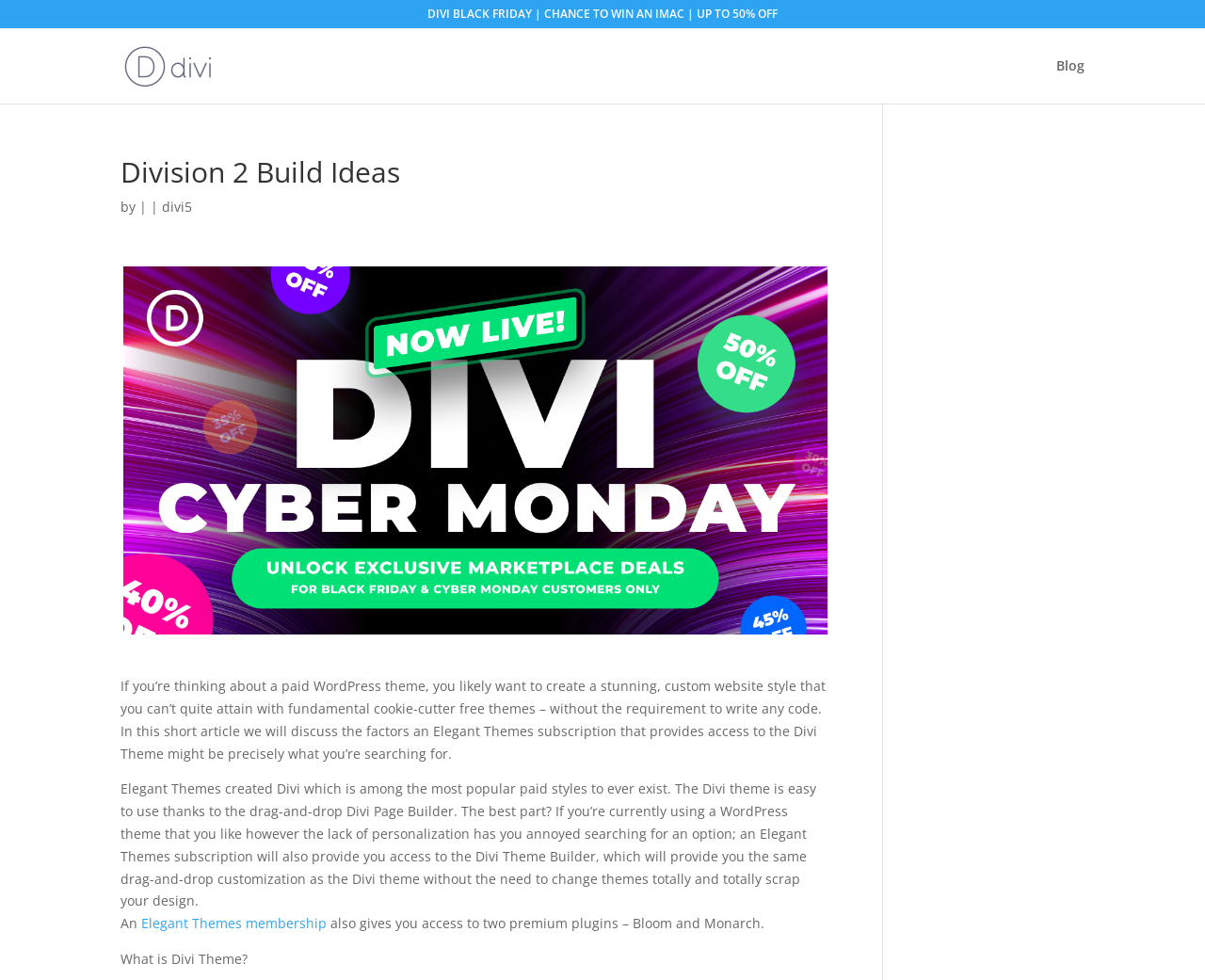What is the benefit of an Elegant Themes subscription?
Your answer should be a single word or phrase derived from the screenshot.

Access to Divi Theme and plugins